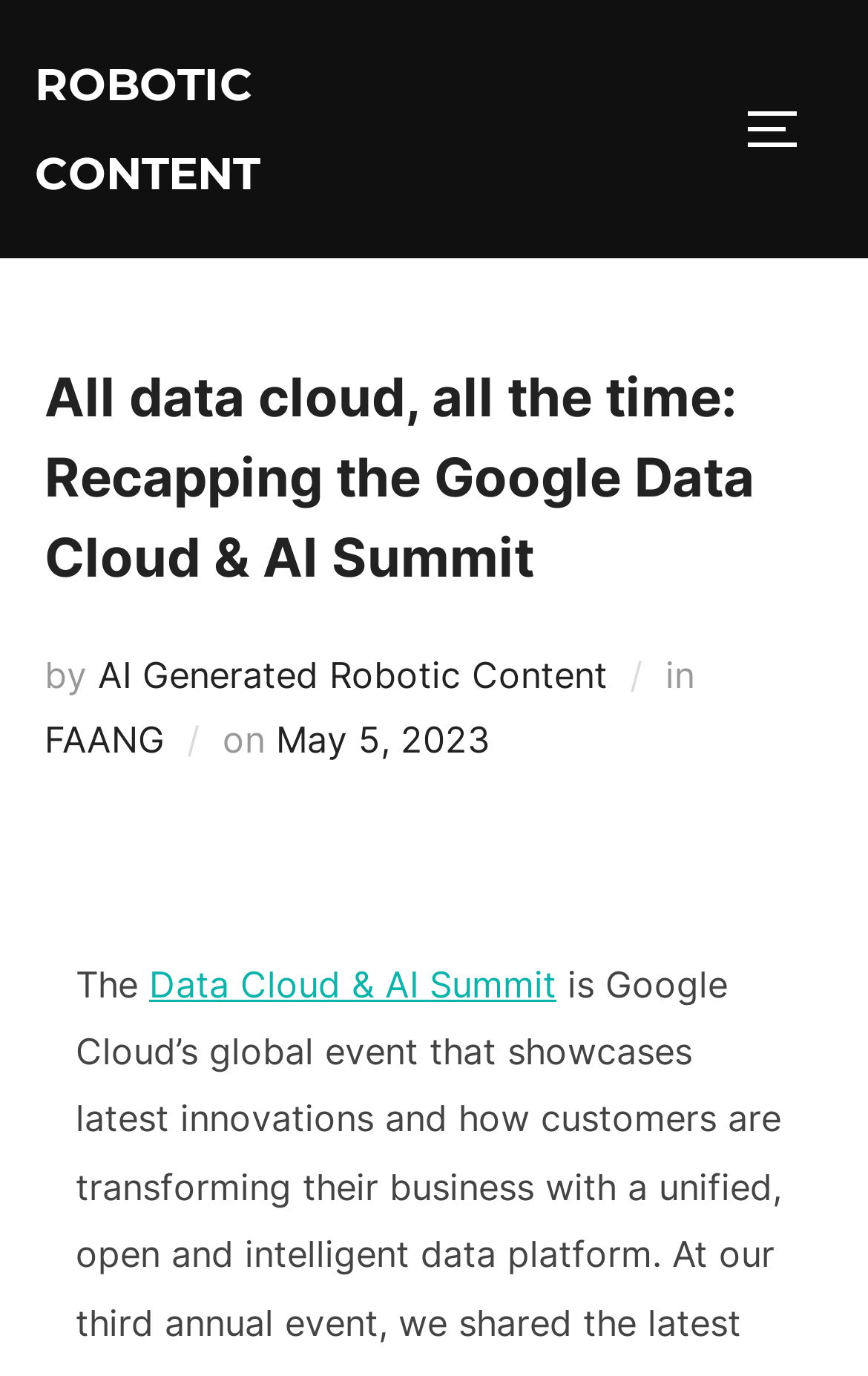For the element described, predict the bounding box coordinates as (top-left x, top-left y, bottom-right x, bottom-right y). All values should be between 0 and 1. Element description: FAANG

[0.757, 0.476, 0.896, 0.503]